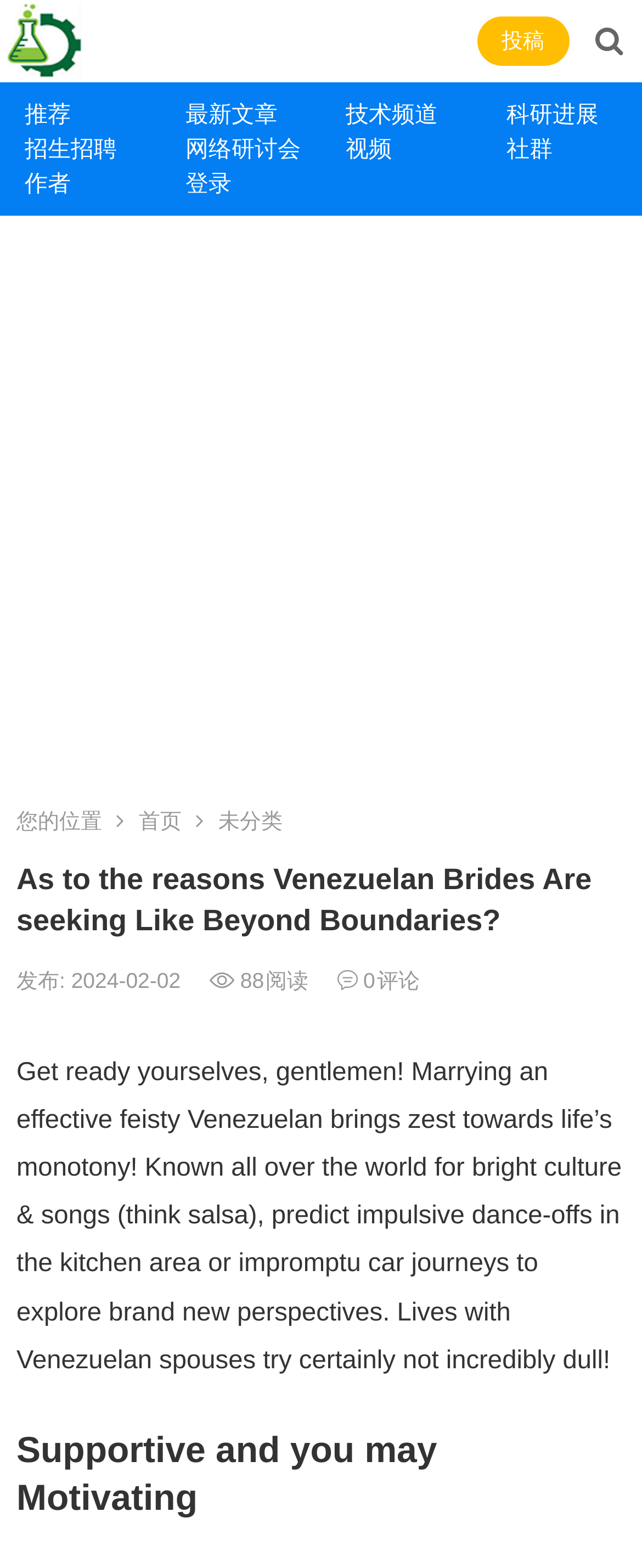Using floating point numbers between 0 and 1, provide the bounding box coordinates in the format (top-left x, top-left y, bottom-right x, bottom-right y). Locate the UI element described here: alt="BioEngX"

[0.011, 0.017, 0.129, 0.035]